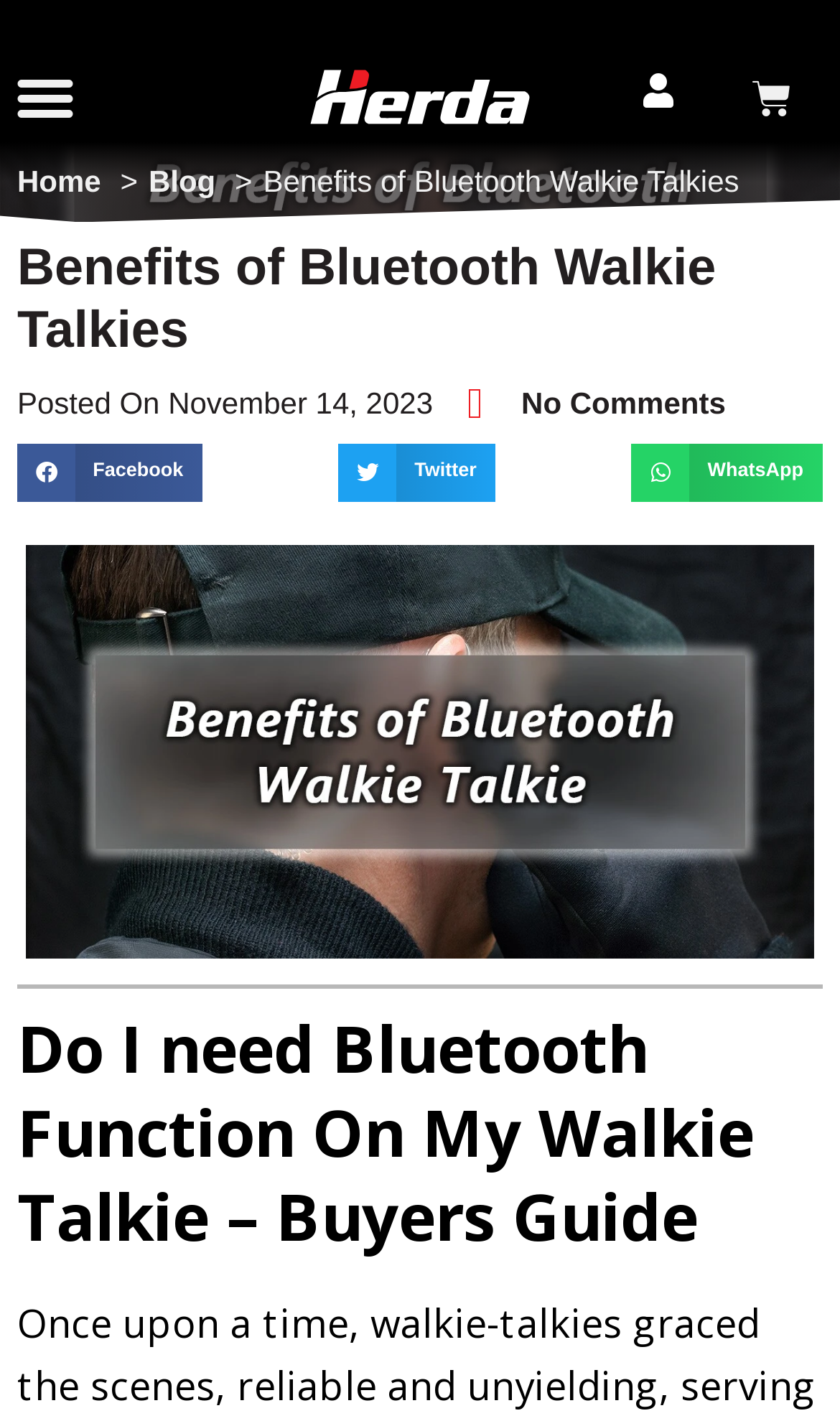Extract the bounding box coordinates of the UI element described by: "Twitter". The coordinates should include four float numbers ranging from 0 to 1, e.g., [left, top, right, bottom].

[0.403, 0.312, 0.59, 0.353]